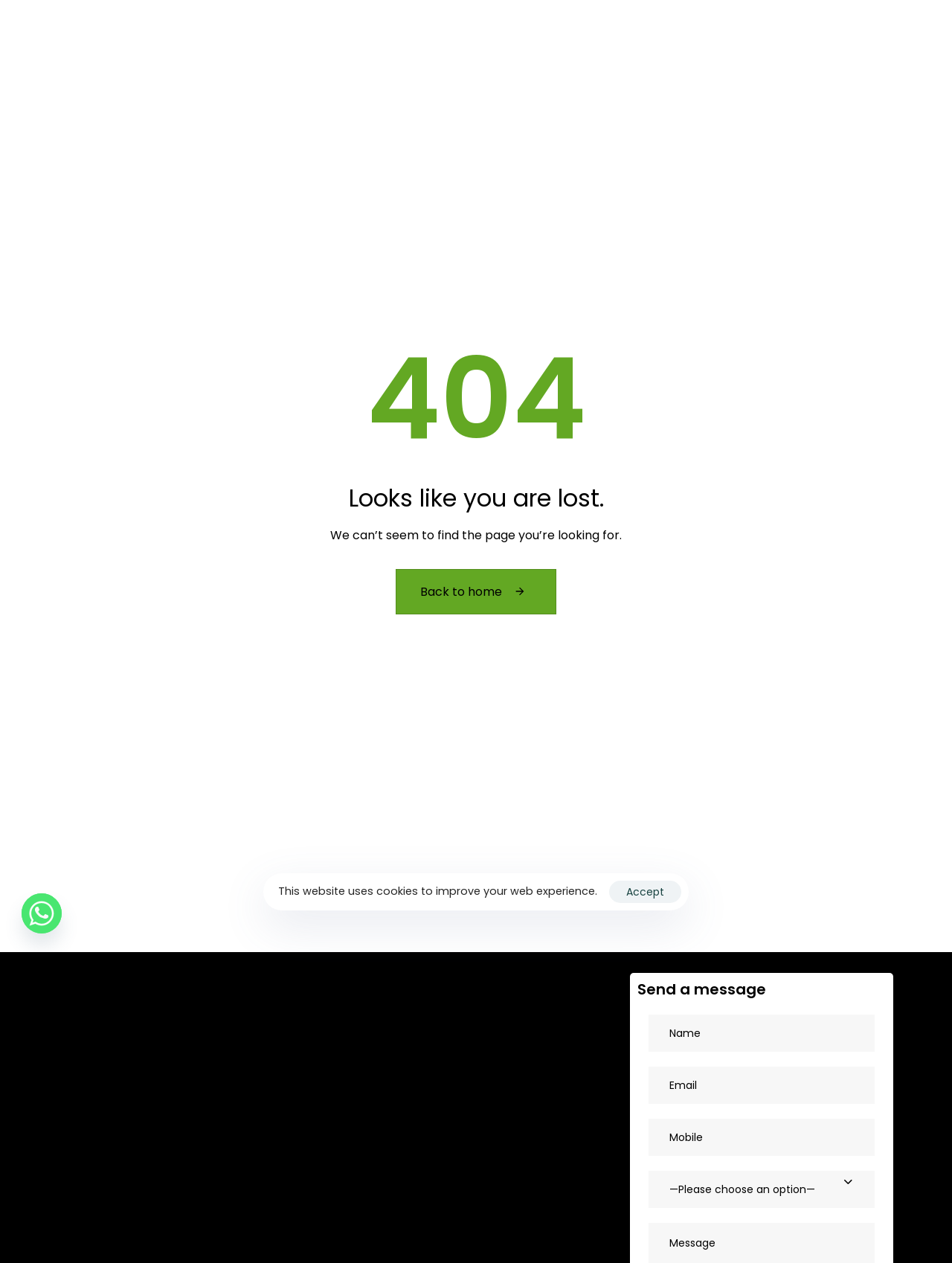Please provide a detailed answer to the question below by examining the image:
What is the error code displayed on the page?

The error code is displayed in a heading element with the text '404', indicating that the page requested by the user cannot be found.